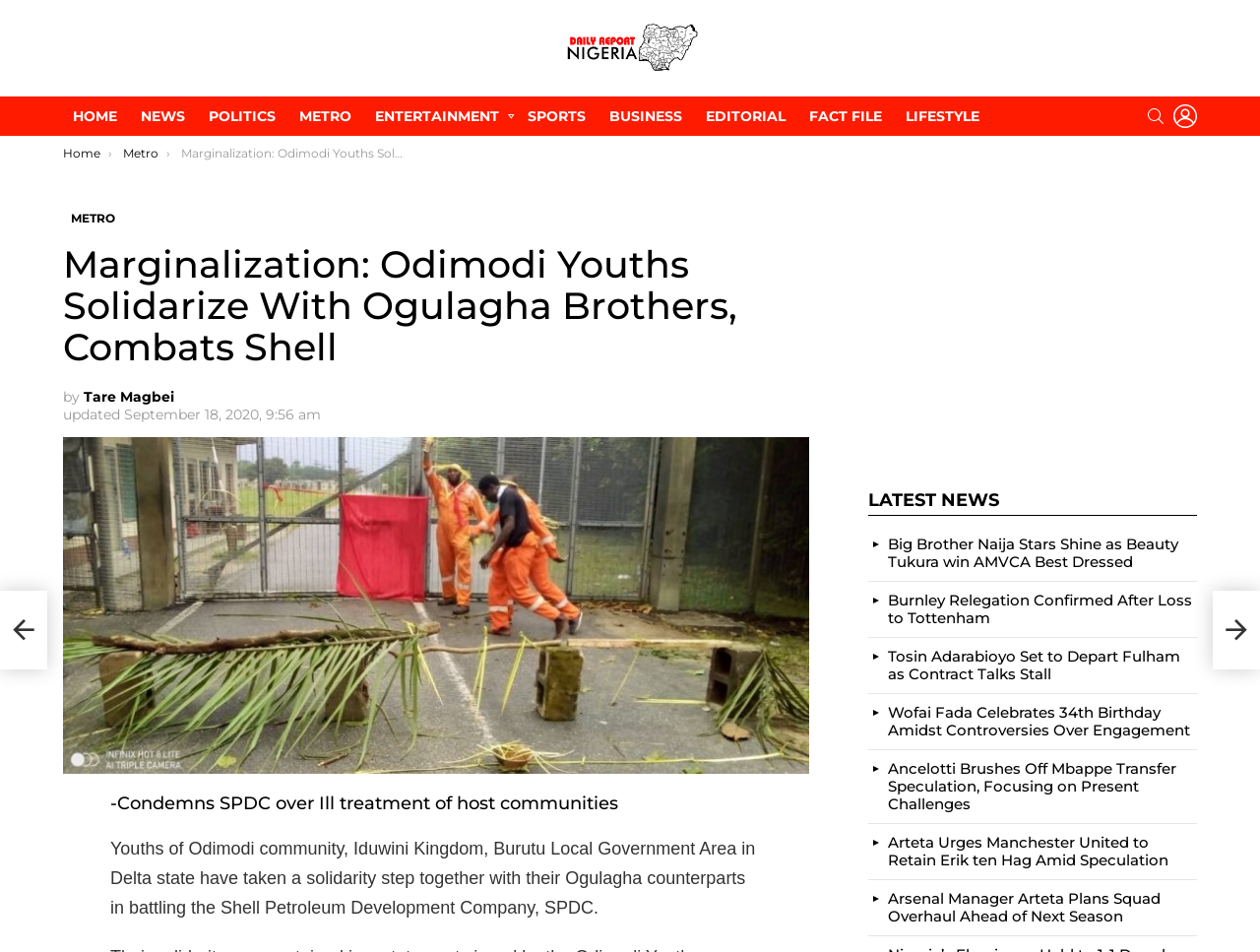Locate the bounding box of the UI element defined by this description: "Tare Magbei". The coordinates should be given as four float numbers between 0 and 1, formatted as [left, top, right, bottom].

[0.066, 0.408, 0.138, 0.426]